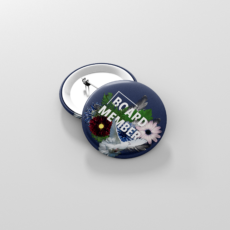Please answer the following question as detailed as possible based on the image: 
What is the main goal of the organization Men As Peacemakers (MAP)?

The caption states that MAP is 'dedicated to preventing violence against women and children', which indicates that the main goal of the organization is to prevent violence against these groups.